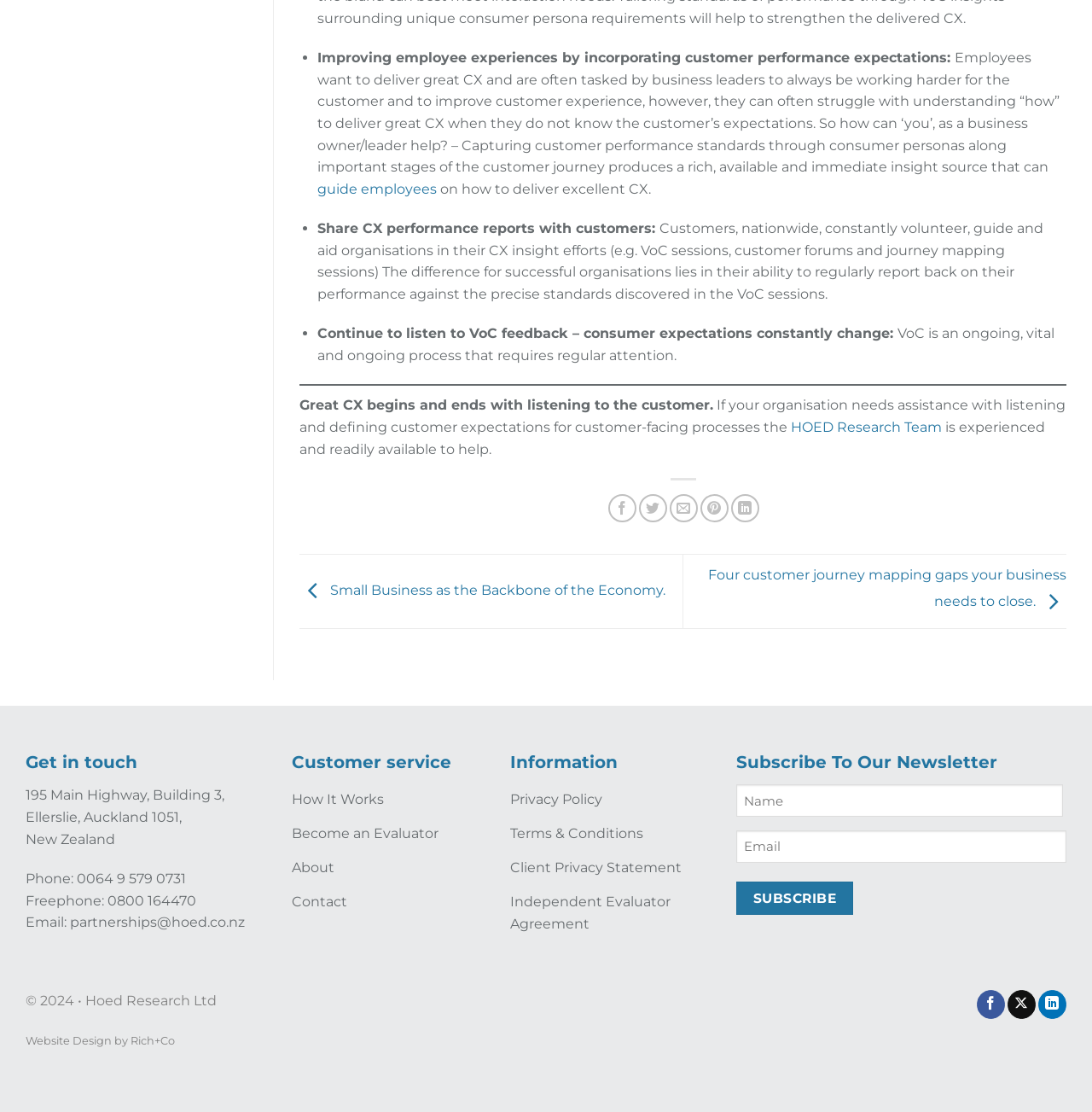Please provide the bounding box coordinates for the UI element as described: "Terms & Conditions". The coordinates must be four floats between 0 and 1, represented as [left, top, right, bottom].

[0.467, 0.736, 0.651, 0.767]